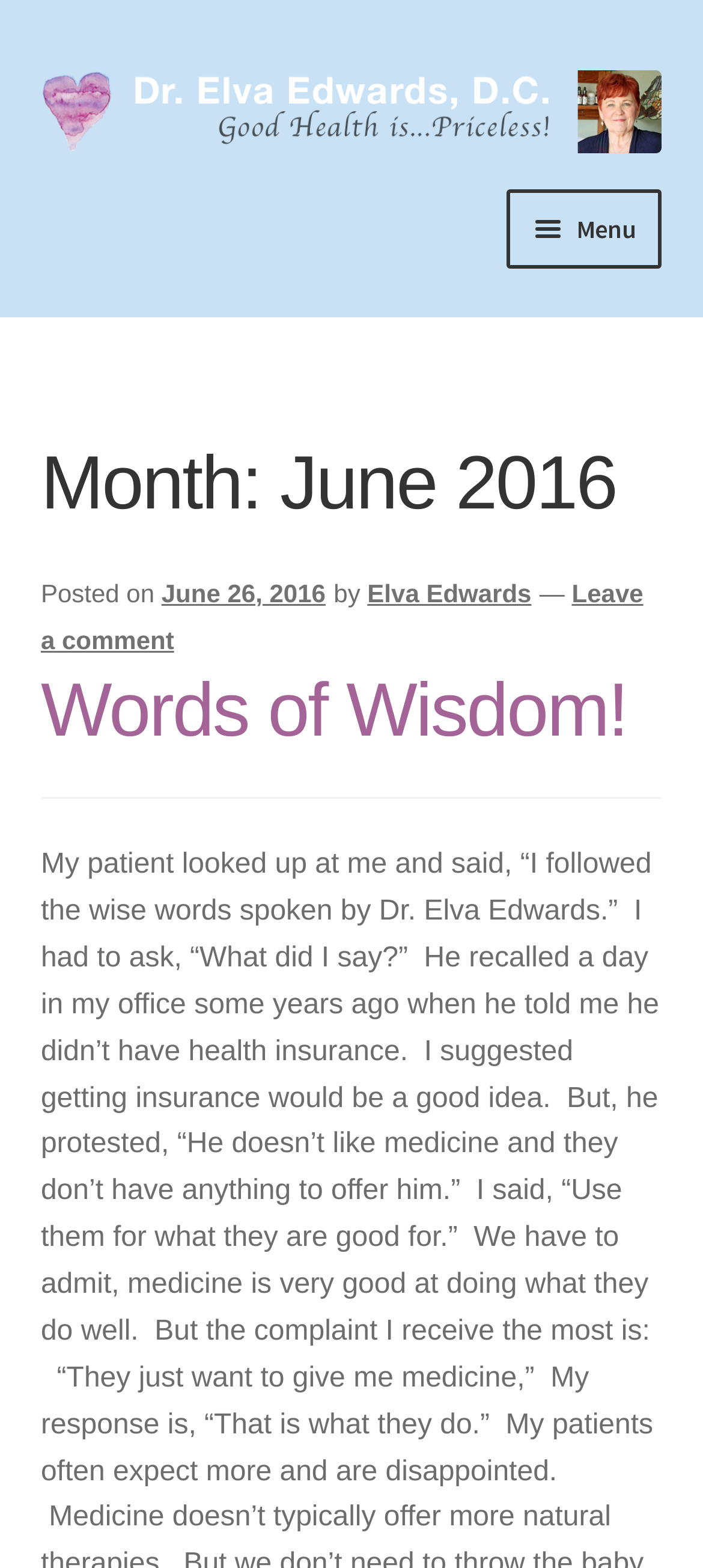Illustrate the webpage's structure and main components comprehensively.

This webpage is about Dr. Elva Edwards, D.C., and appears to be a blog or article page. At the top, there are two "Skip to" links, one for navigation and one for content. Below these links, there is a prominent link and image combination with the title "Dr. Elva Edwards, D.C.".

To the right of the title, there is a primary navigation menu with a "Menu" button that can be expanded. The menu contains several links, including "Call or Text 303-929-4320", "Search", "Home", "Dr. Elva Edwards", "My Practice", "Socks", "Wellevate", "Resources", and "Contact". Some of these links have submenus, indicated by an "Expand child menu" button.

Below the navigation menu, there is a header section with a heading that displays the month and year, "Month: June 2016". Underneath this heading, there is a section with the article's metadata, including the posting date, "June 26, 2016", and the author, "Elva Edwards". There is also a link to "Leave a comment" and a heading that reads "Words of Wisdom!".

The overall structure of the page is organized, with clear headings and concise text. The use of links and buttons makes it easy to navigate and find specific information.